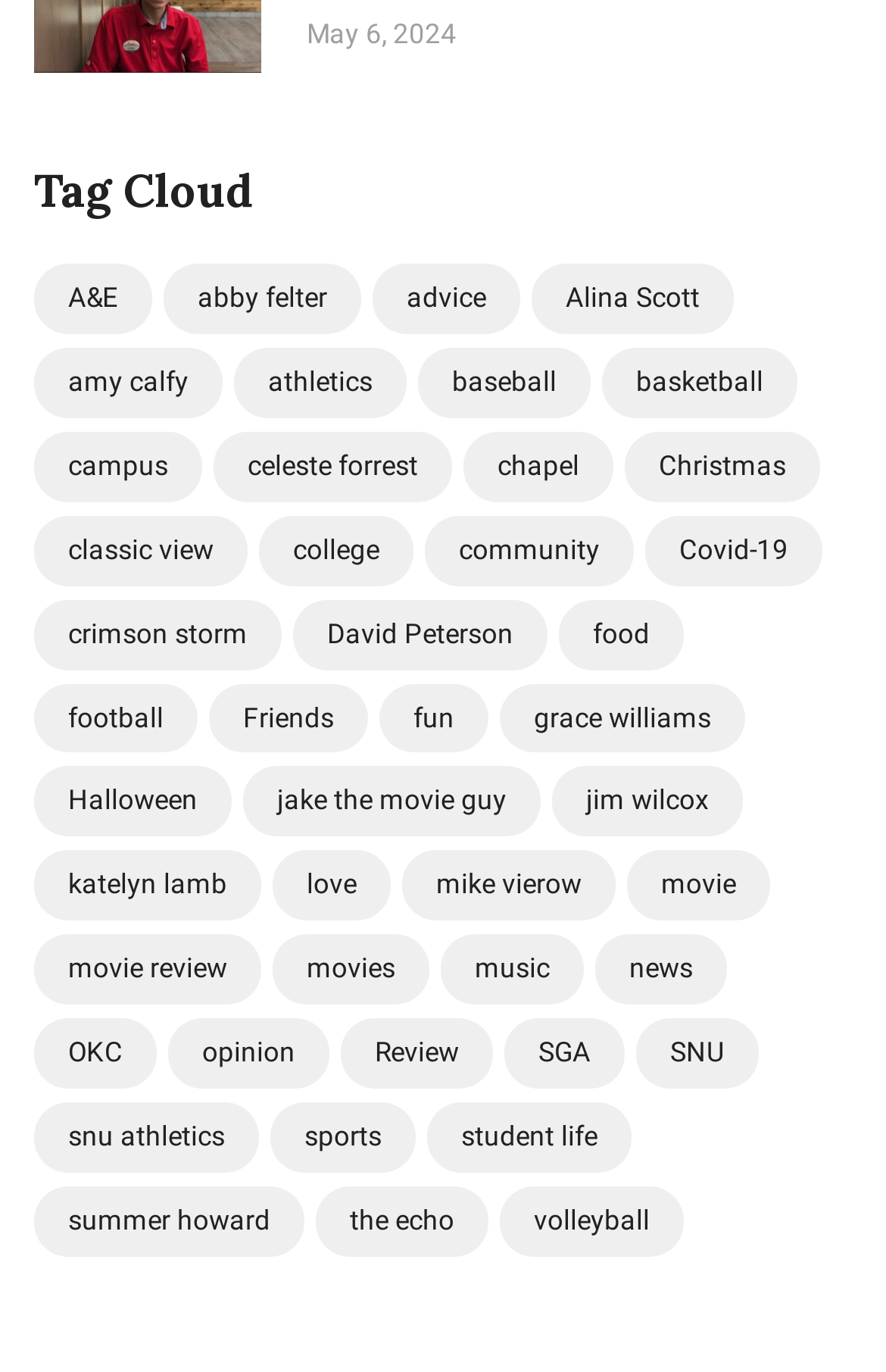Identify the bounding box coordinates of the specific part of the webpage to click to complete this instruction: "Check out the 'music' section".

[0.497, 0.681, 0.659, 0.732]